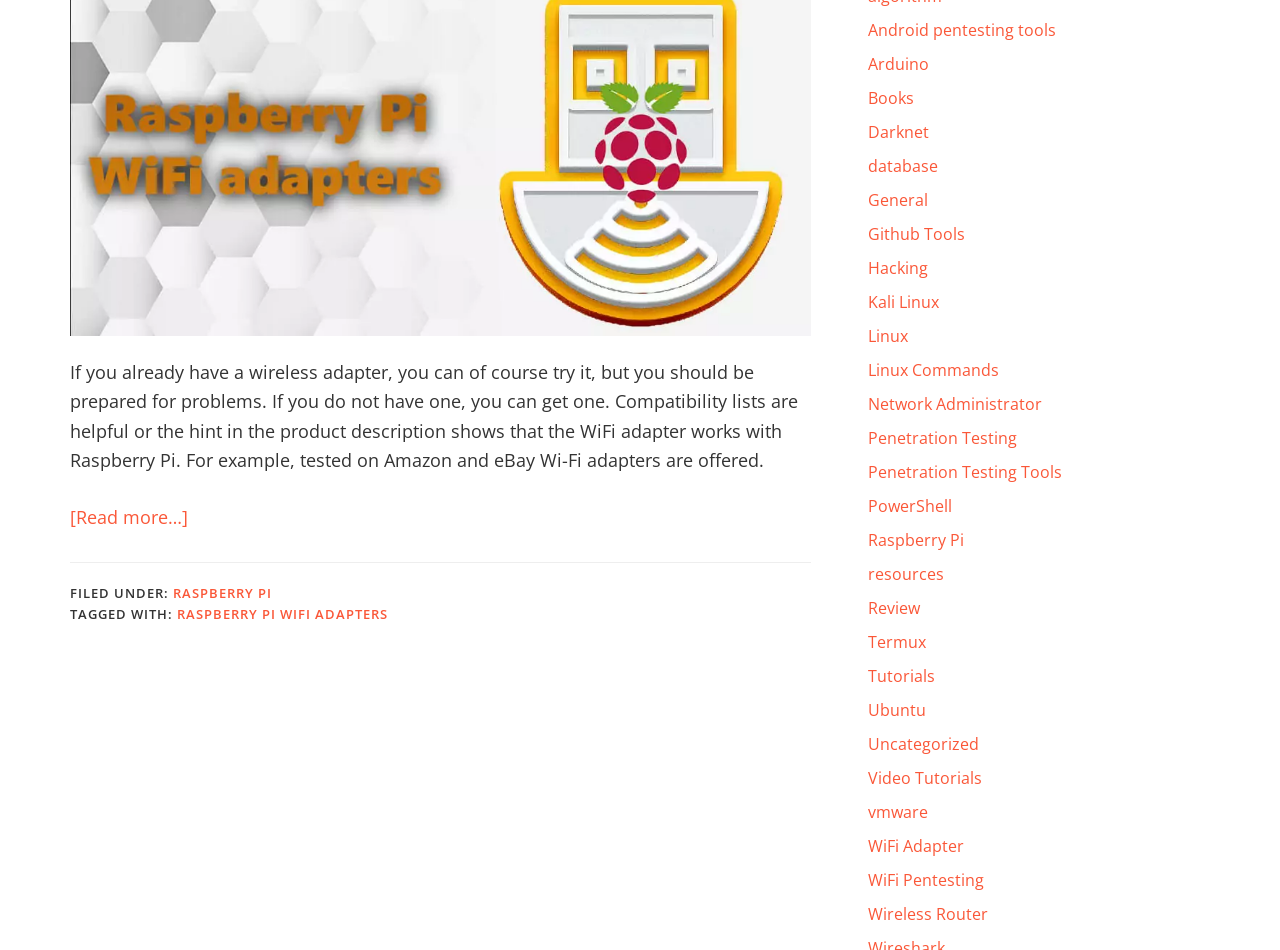Please specify the bounding box coordinates in the format (top-left x, top-left y, bottom-right x, bottom-right y), with all values as floating point numbers between 0 and 1. Identify the bounding box of the UI element described by: Android pentesting tools

[0.678, 0.02, 0.825, 0.043]